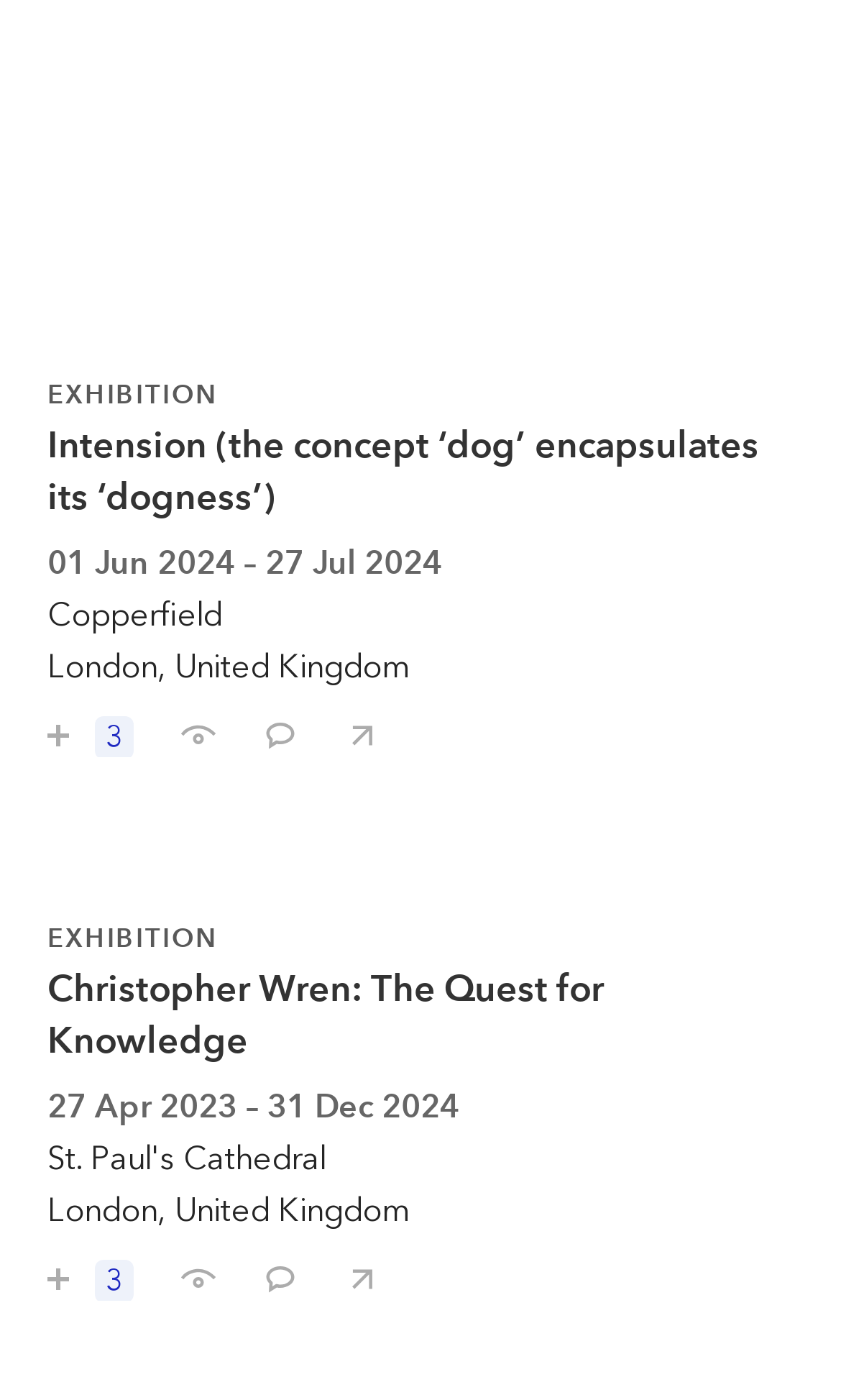Please locate the clickable area by providing the bounding box coordinates to follow this instruction: "Save Intension".

[0.018, 0.494, 0.185, 0.54]